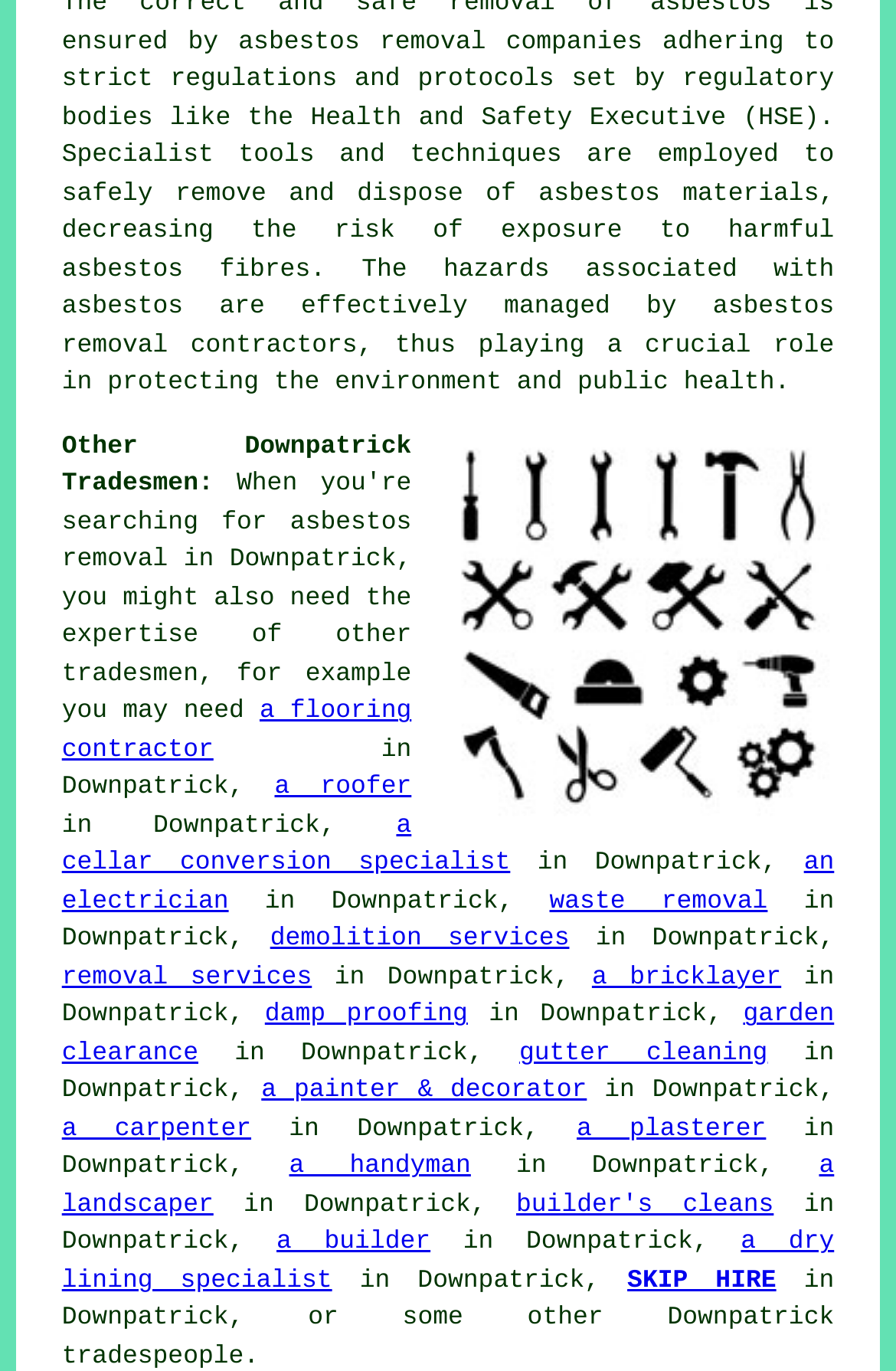Use a single word or phrase to answer the following:
What is the main topic of this webpage?

Asbestos removal